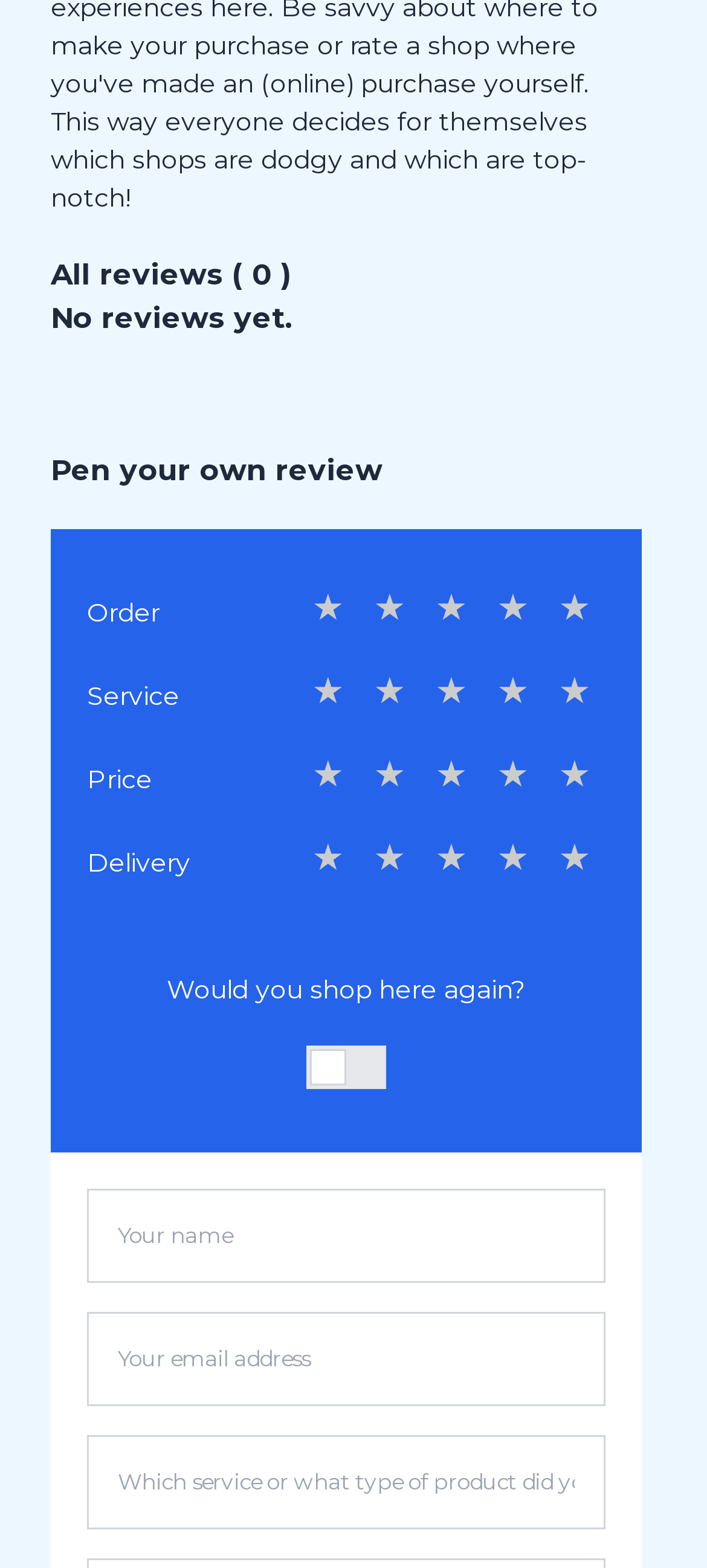Using the element description Menu, predict the bounding box coordinates for the UI element. Provide the coordinates in (top-left x, top-left y, bottom-right x, bottom-right y) format with values ranging from 0 to 1.

None